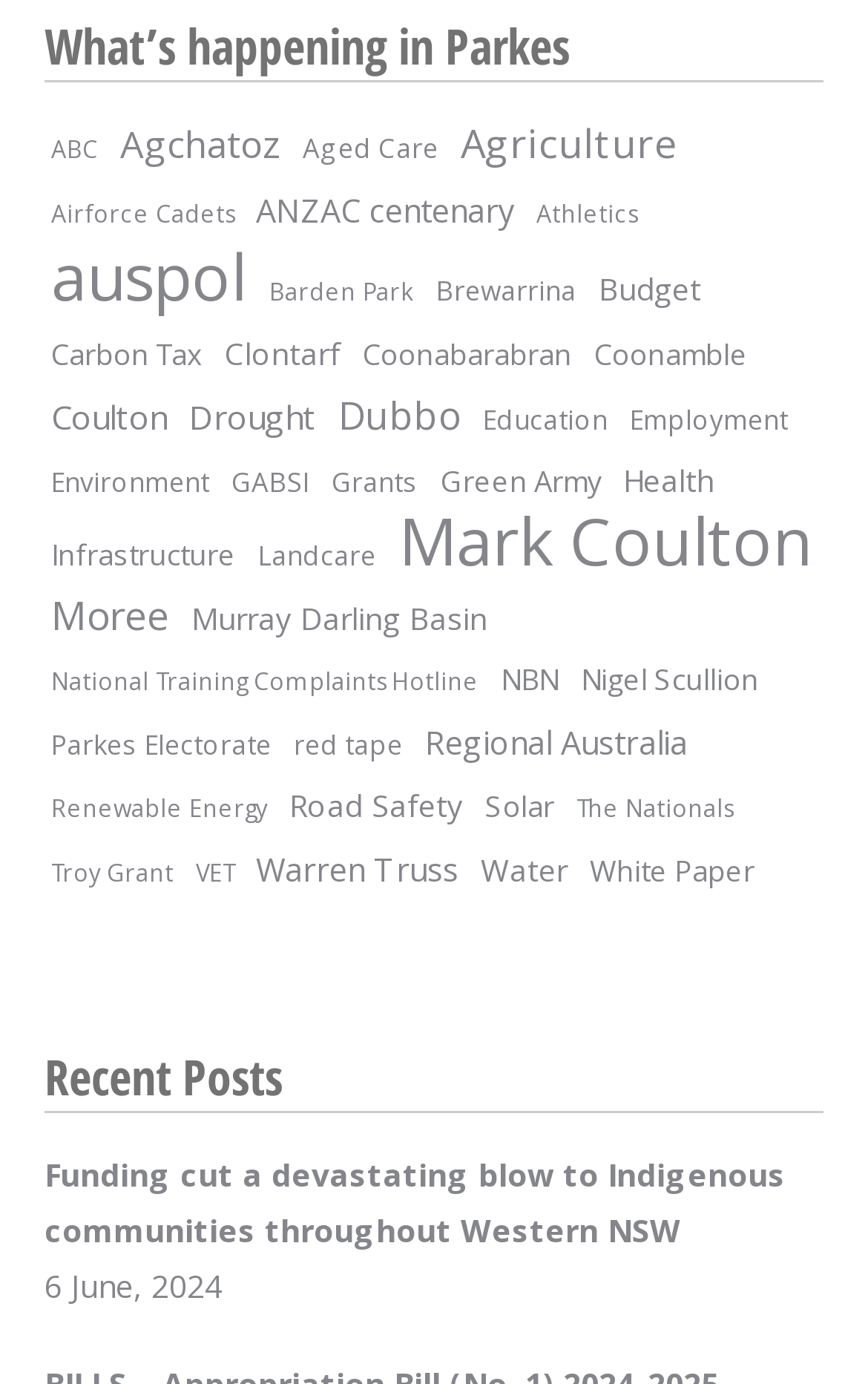What is the date of the recent post?
Based on the screenshot, provide a one-word or short-phrase response.

6 June, 2024